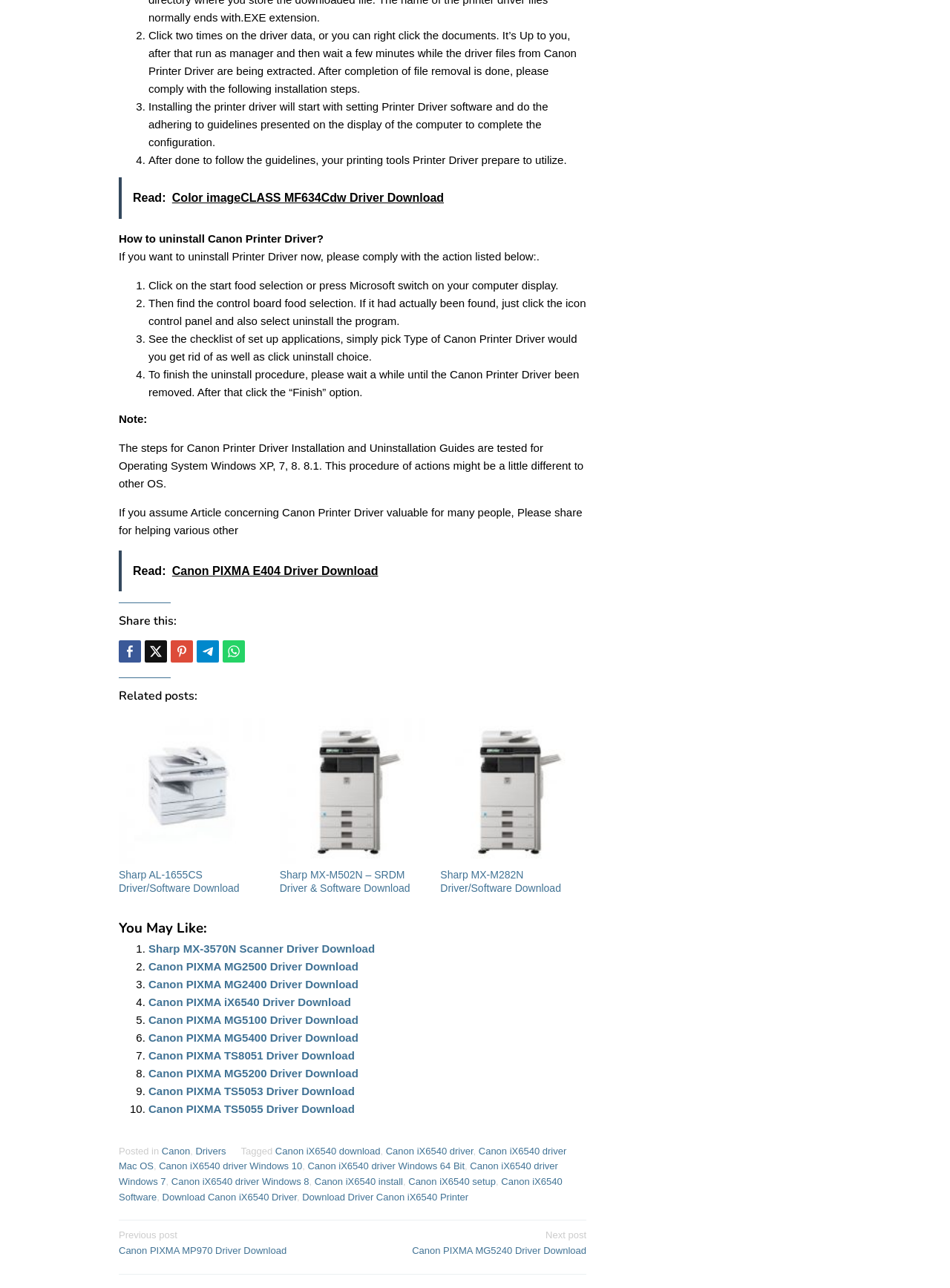How many 'You May Like' links are there?
Refer to the image and give a detailed response to the question.

On the webpage, there are 10 'You May Like' links listed, which are 'Sharp MX-3570N Scanner Driver Download', 'Canon PIXMA MG2500 Driver Download', ..., and 'Canon PIXMA TS5055 Driver Download'.